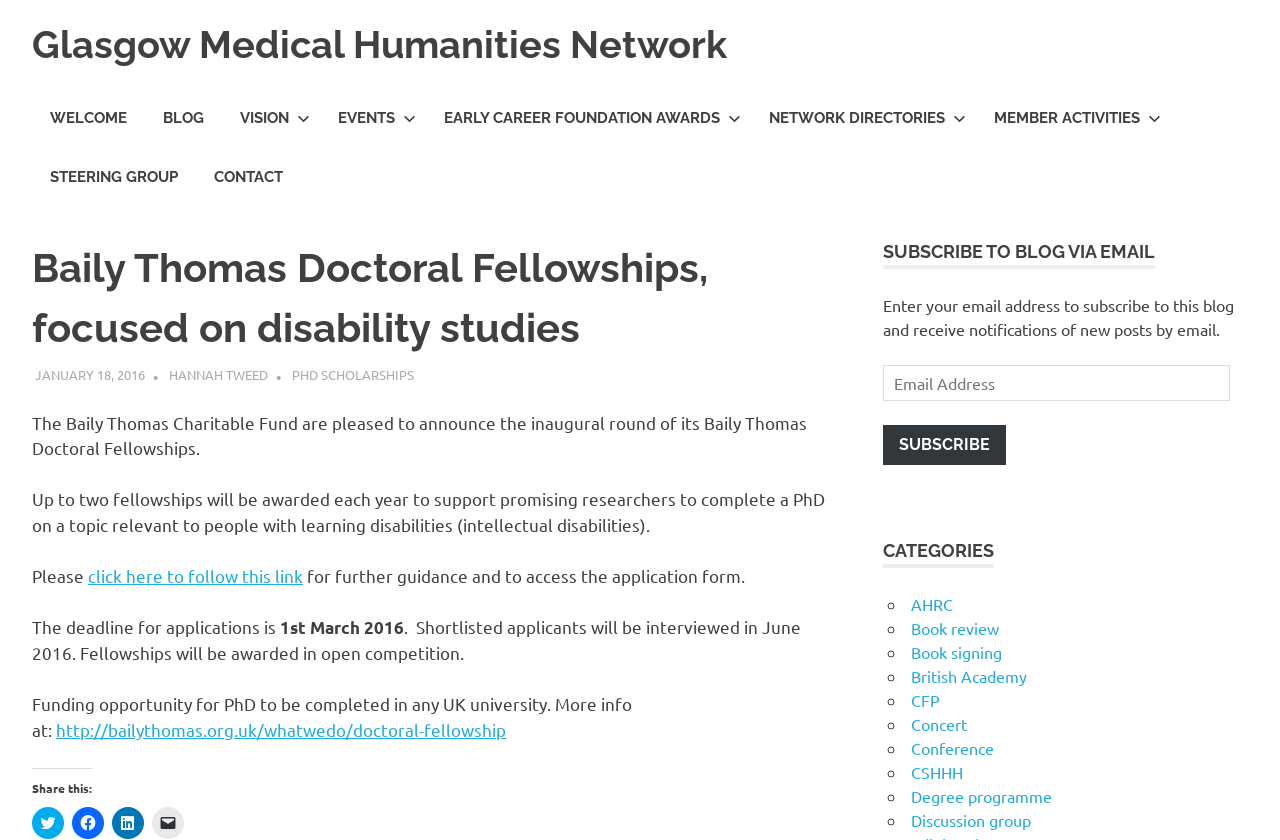Please determine the bounding box coordinates of the section I need to click to accomplish this instruction: "Download the full report".

None